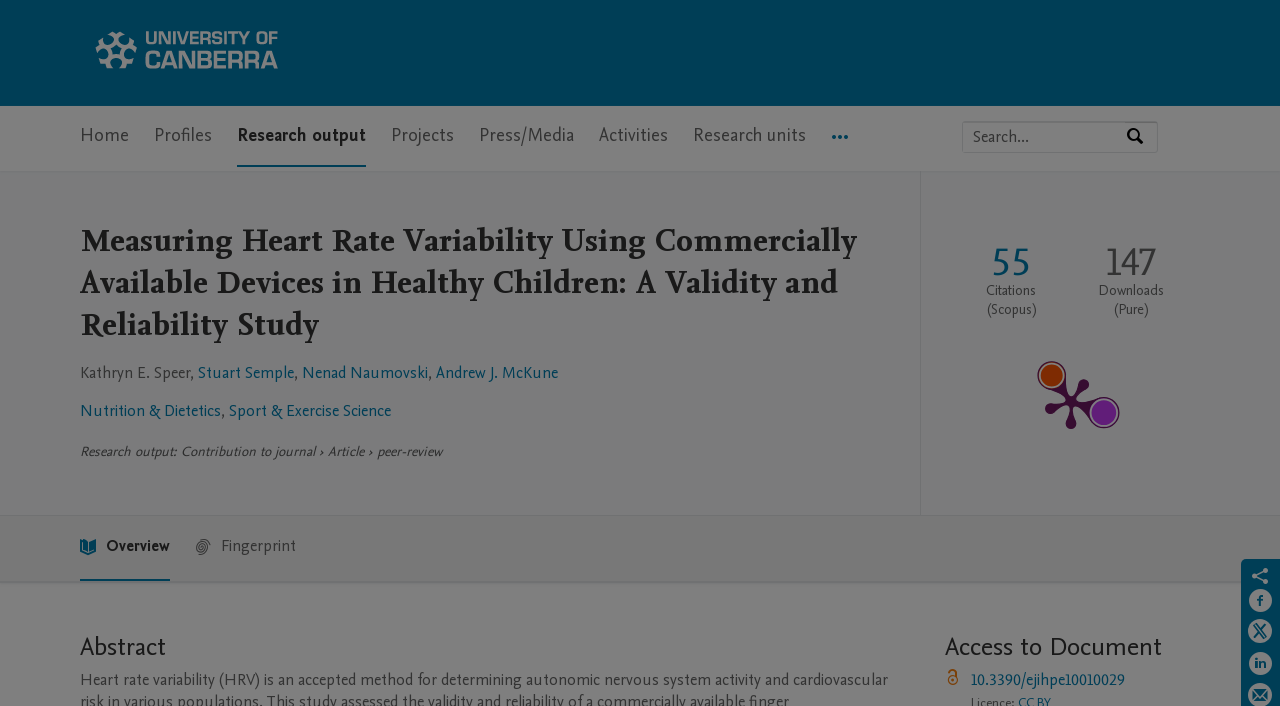Please respond to the question with a concise word or phrase:
How many citations does this work have?

55